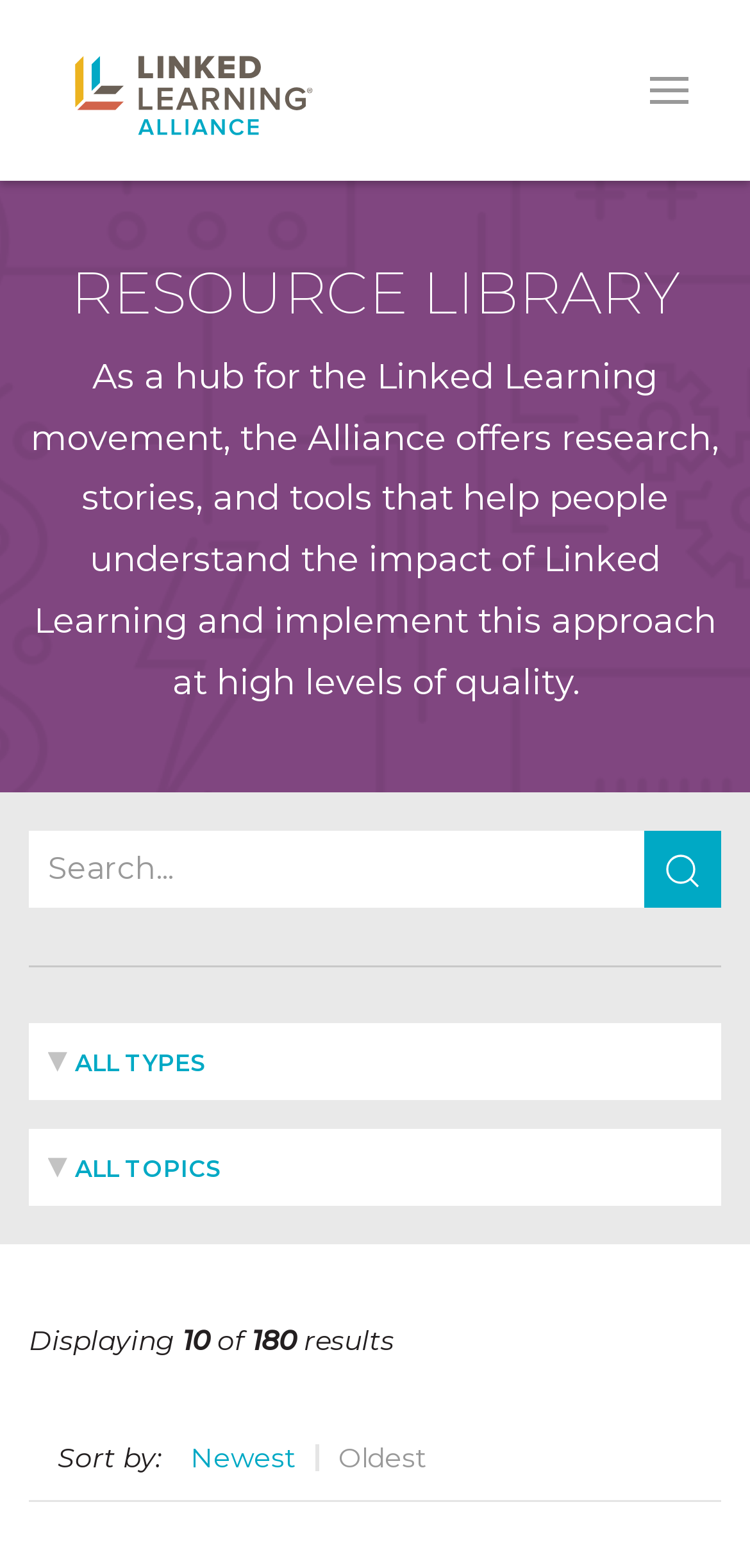Provide a comprehensive caption for the webpage.

The webpage is a resource library for the Linked Learning Alliance, featuring a prominent heading "RESOURCE LIBRARY" at the top. Below the heading, there is a brief description of the library, stating that it offers research, stories, and tools to help people understand the impact of Linked Learning and implement it at high levels of quality.

On the top-left corner, there are two links, one with an accompanying image, and another on the top-right corner, also with an image. The images are relatively small, taking up about 10% of the screen width.

In the middle section, there is a search bar with a placeholder text "Search..." and a search button with a magnifying glass icon. Below the search bar, there are two dropdown menus, one for selecting the type of resource and another for selecting the topic. Each dropdown menu has a default option displayed, "All Types" and "All Topics", respectively.

Further down, there is a section displaying the number of search results, showing "Displaying 10 of 180 results". Below this section, there is a sorting option, allowing users to sort the results by "Newest" or "Oldest".

Overall, the webpage has a clean and organized layout, with a focus on providing easy access to resources and tools for the Linked Learning community.